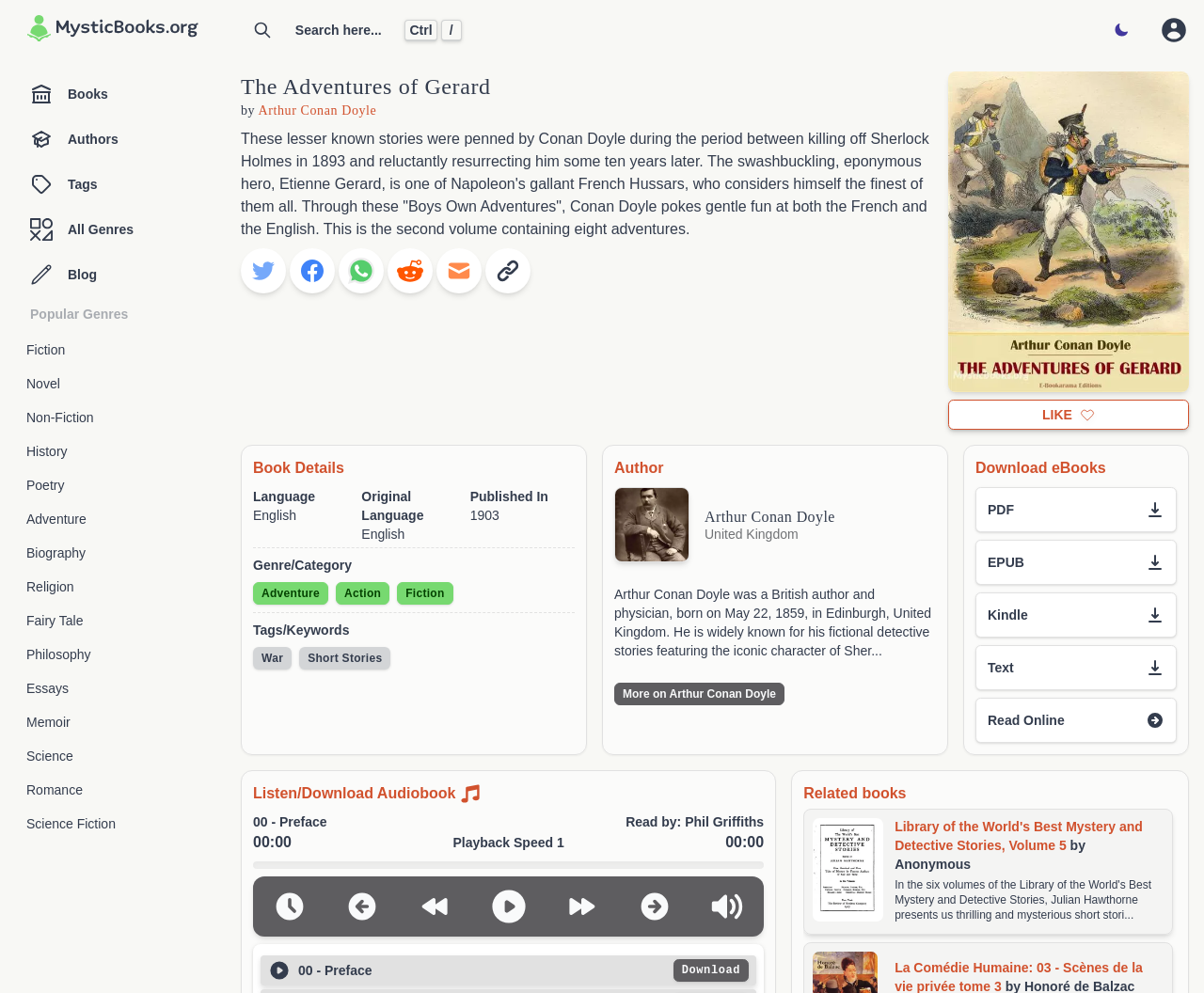Determine the bounding box coordinates of the element's region needed to click to follow the instruction: "Download the eBook in PDF format". Provide these coordinates as four float numbers between 0 and 1, formatted as [left, top, right, bottom].

[0.81, 0.491, 0.977, 0.536]